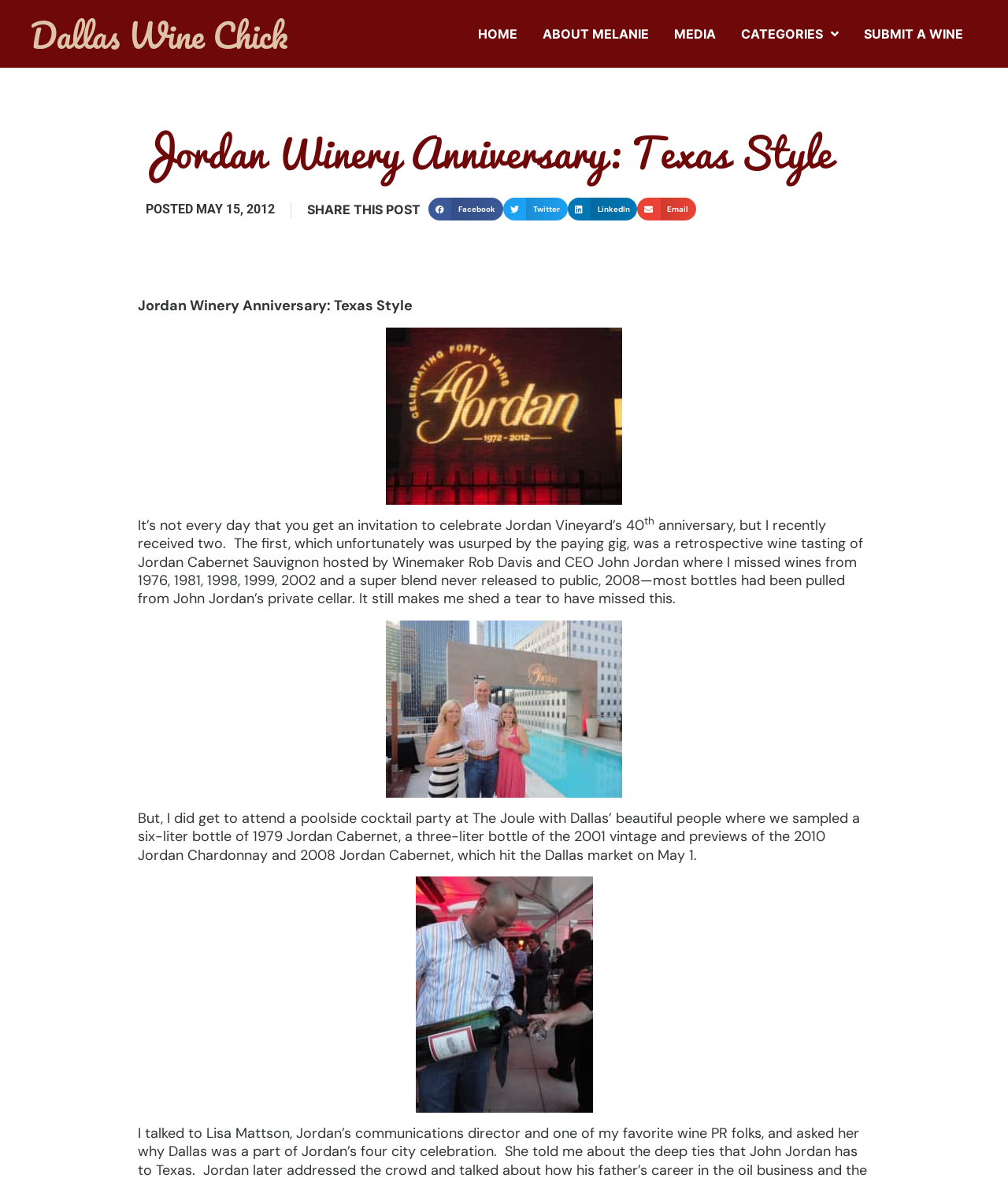Please determine the bounding box coordinates of the element's region to click for the following instruction: "Click the ABOUT MELANIE link".

[0.526, 0.013, 0.657, 0.044]